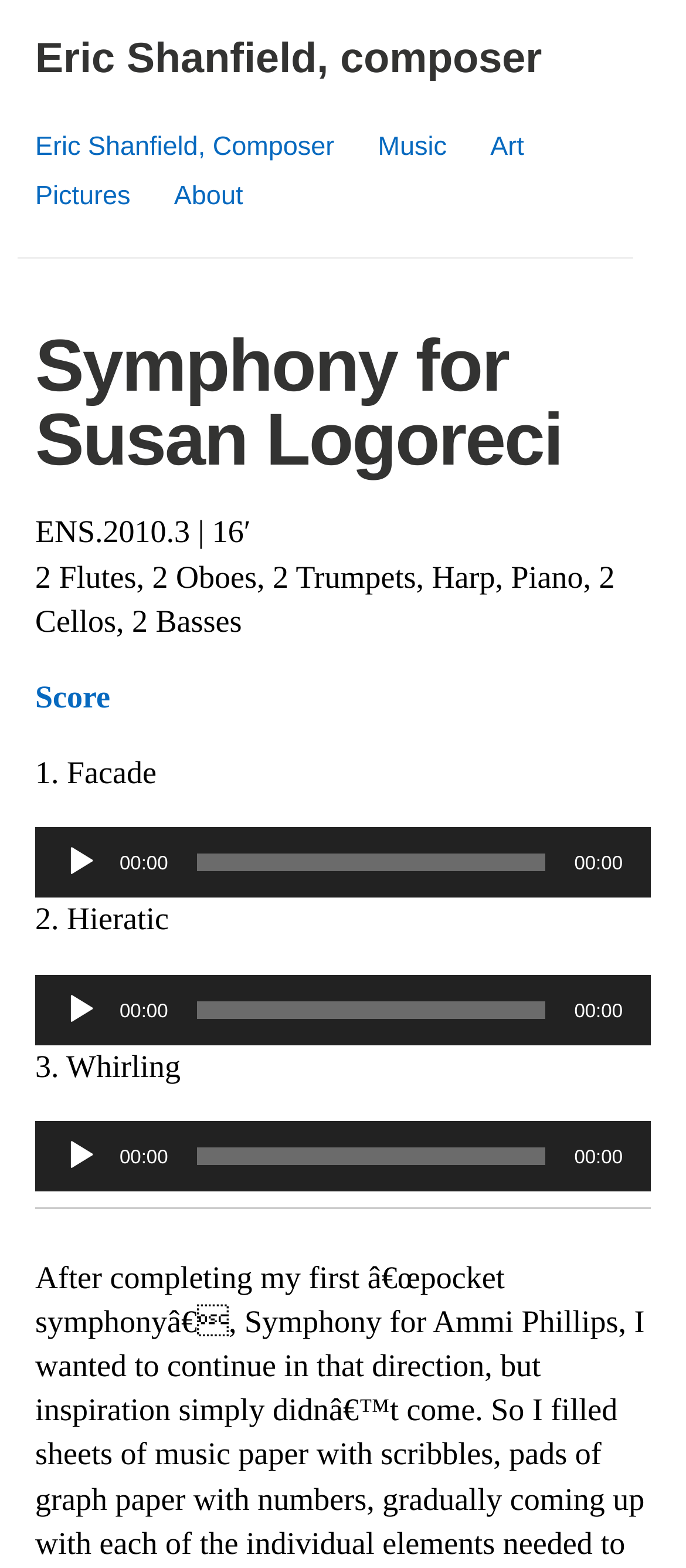Refer to the image and answer the question with as much detail as possible: What is the duration of the audio players?

The duration of the audio players is initially set to '00:00', as indicated by the static text elements next to the timers in each audio player.